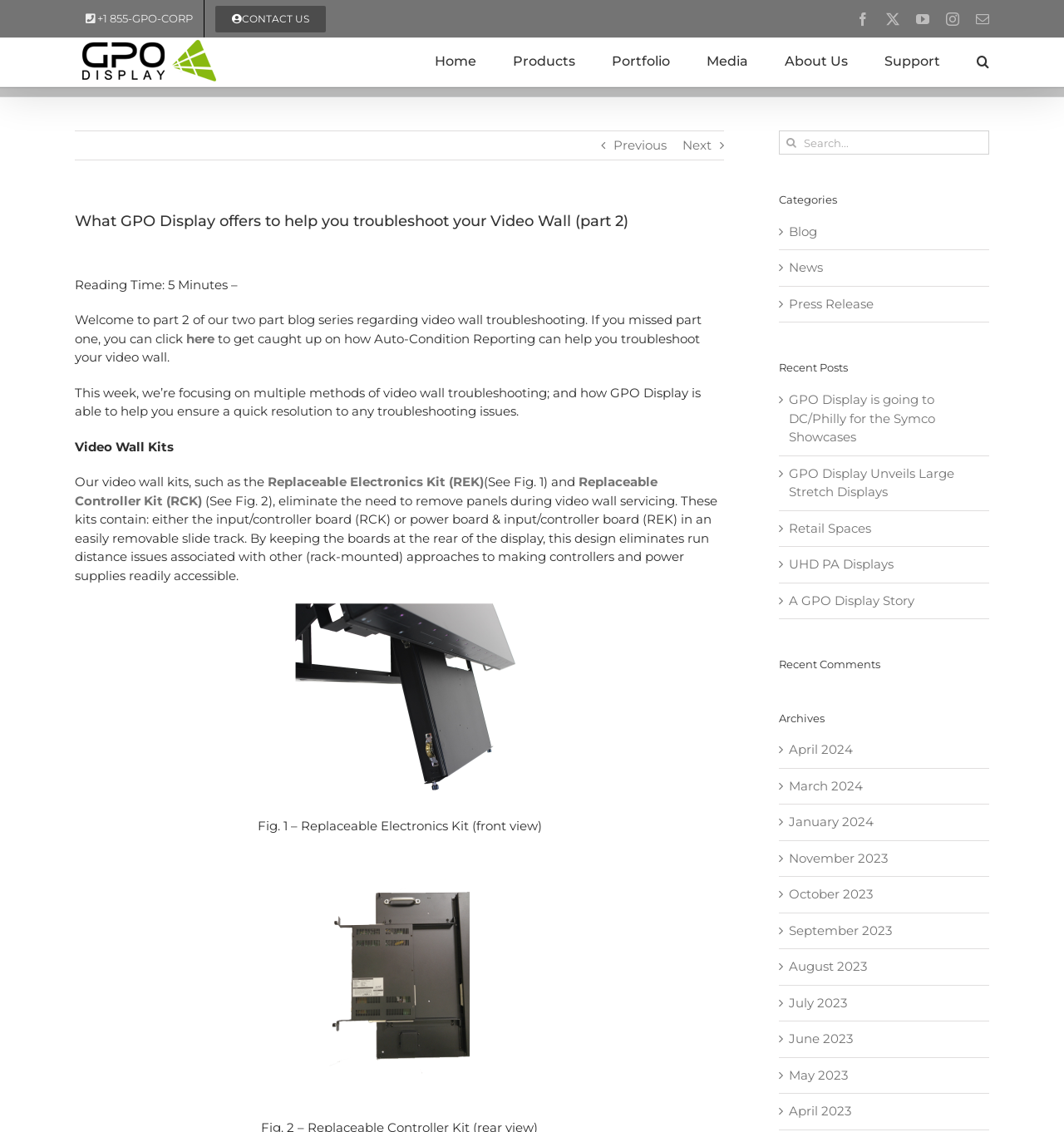Determine the bounding box coordinates of the clickable region to follow the instruction: "Go to the 'Home' page".

[0.409, 0.034, 0.448, 0.074]